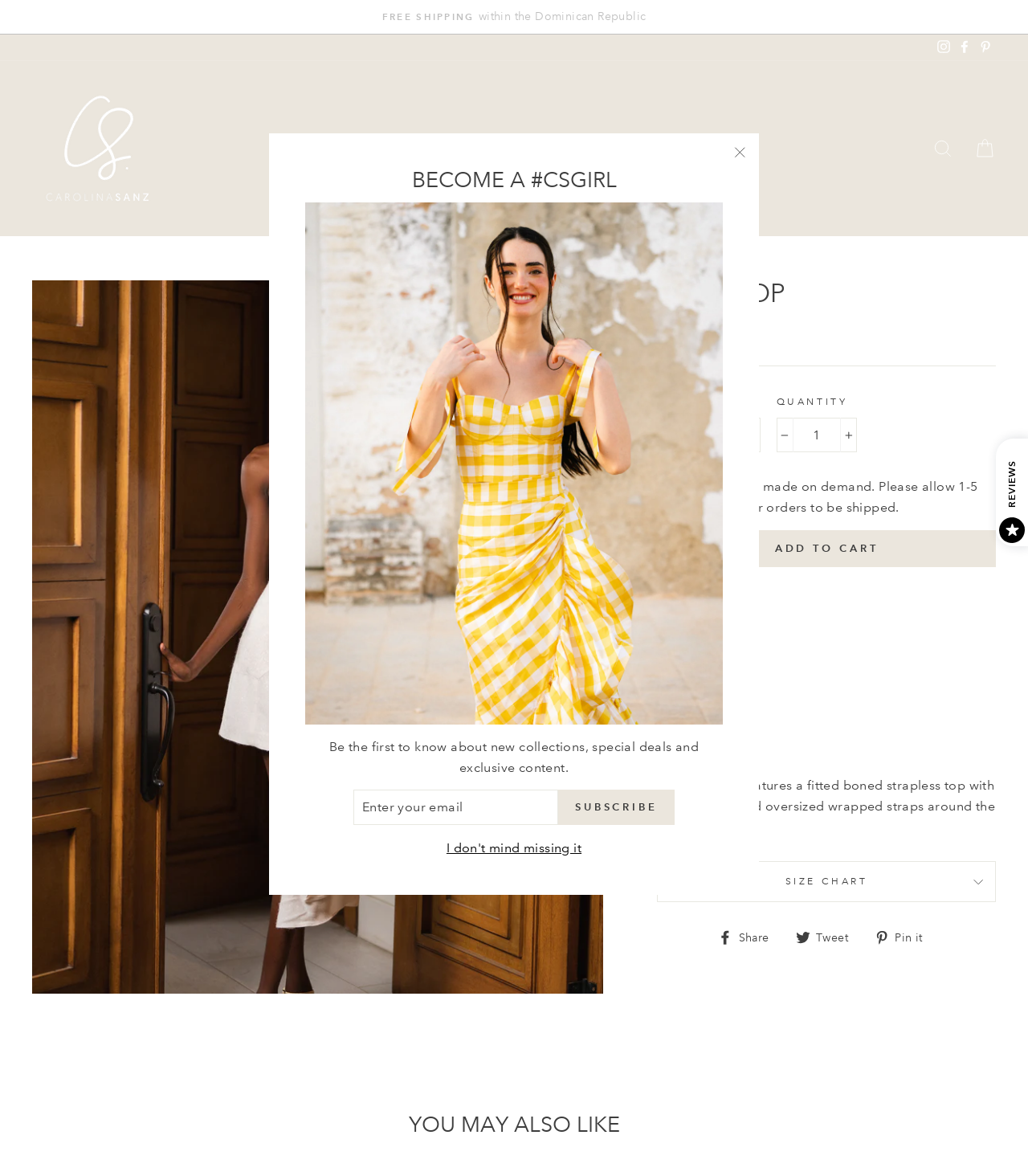Using the information in the image, give a comprehensive answer to the question: 
What is the fabric content of the top?

I found the answer by looking at the StaticText element with the text '100% PL' which is located under the 'Fabric Content' heading.